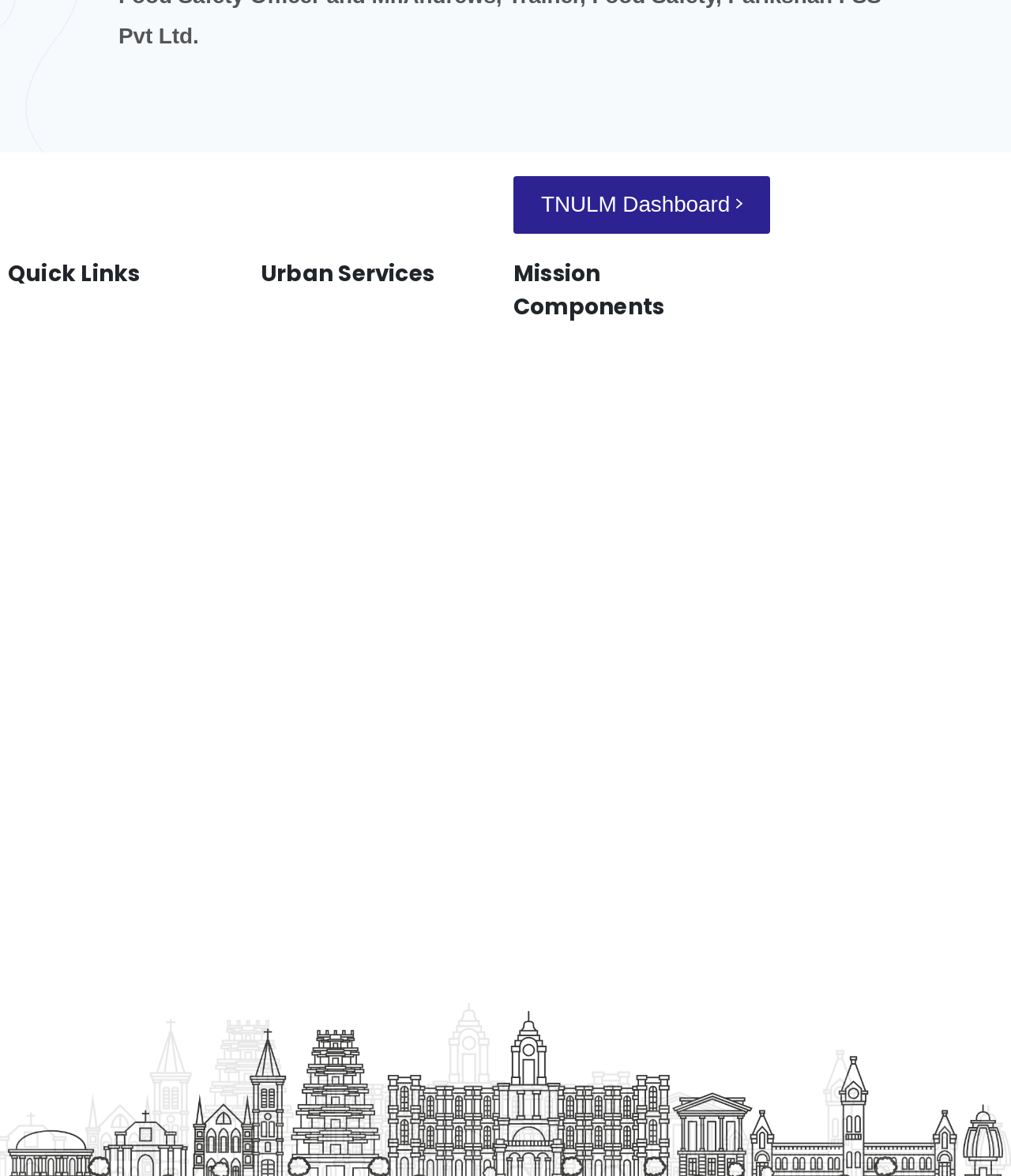Locate the bounding box coordinates of the clickable part needed for the task: "Check out Urban Serve TM".

[0.258, 0.264, 0.492, 0.298]